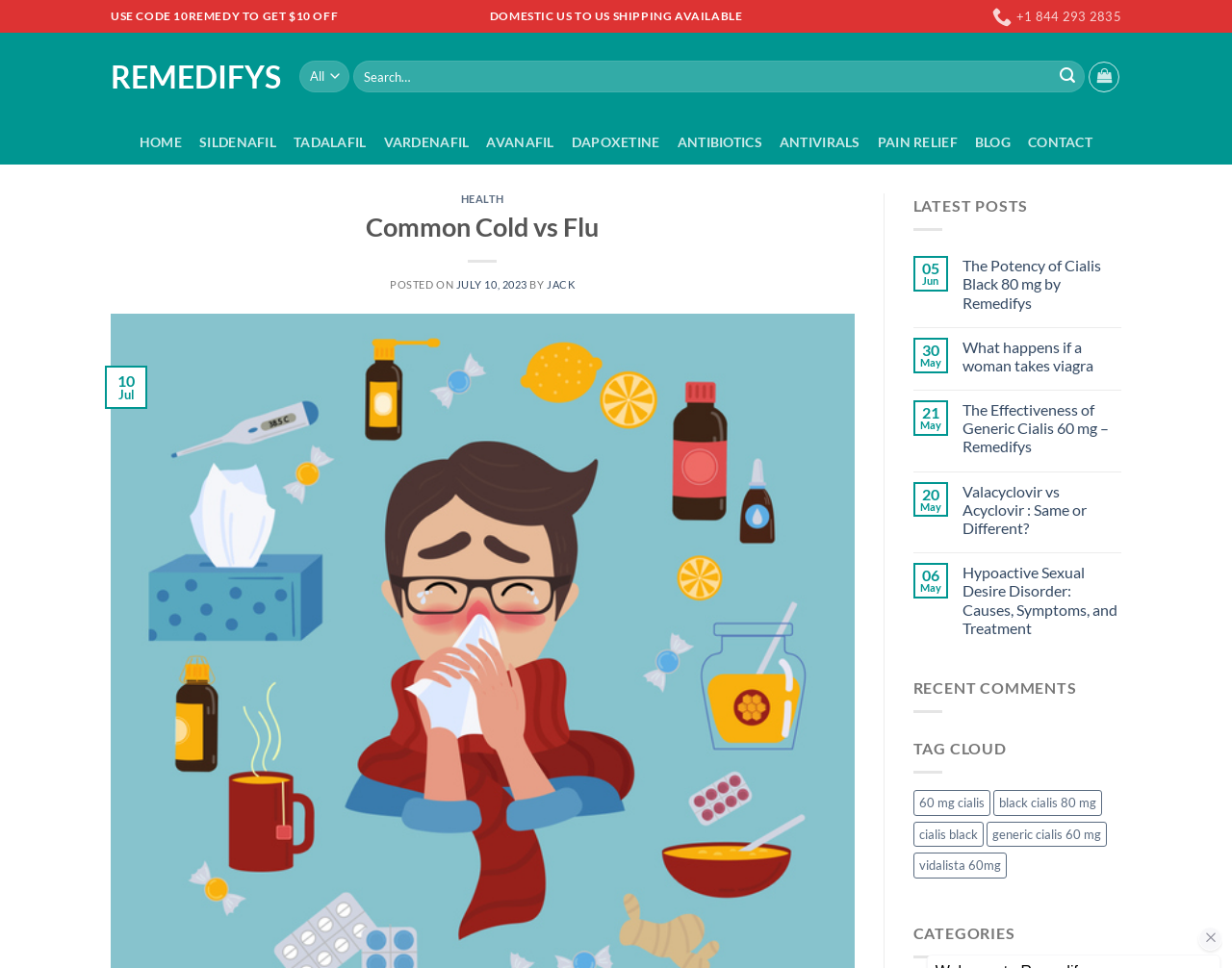Please identify the bounding box coordinates of the area that needs to be clicked to fulfill the following instruction: "Learn about cold vs flu."

[0.09, 0.696, 0.693, 0.715]